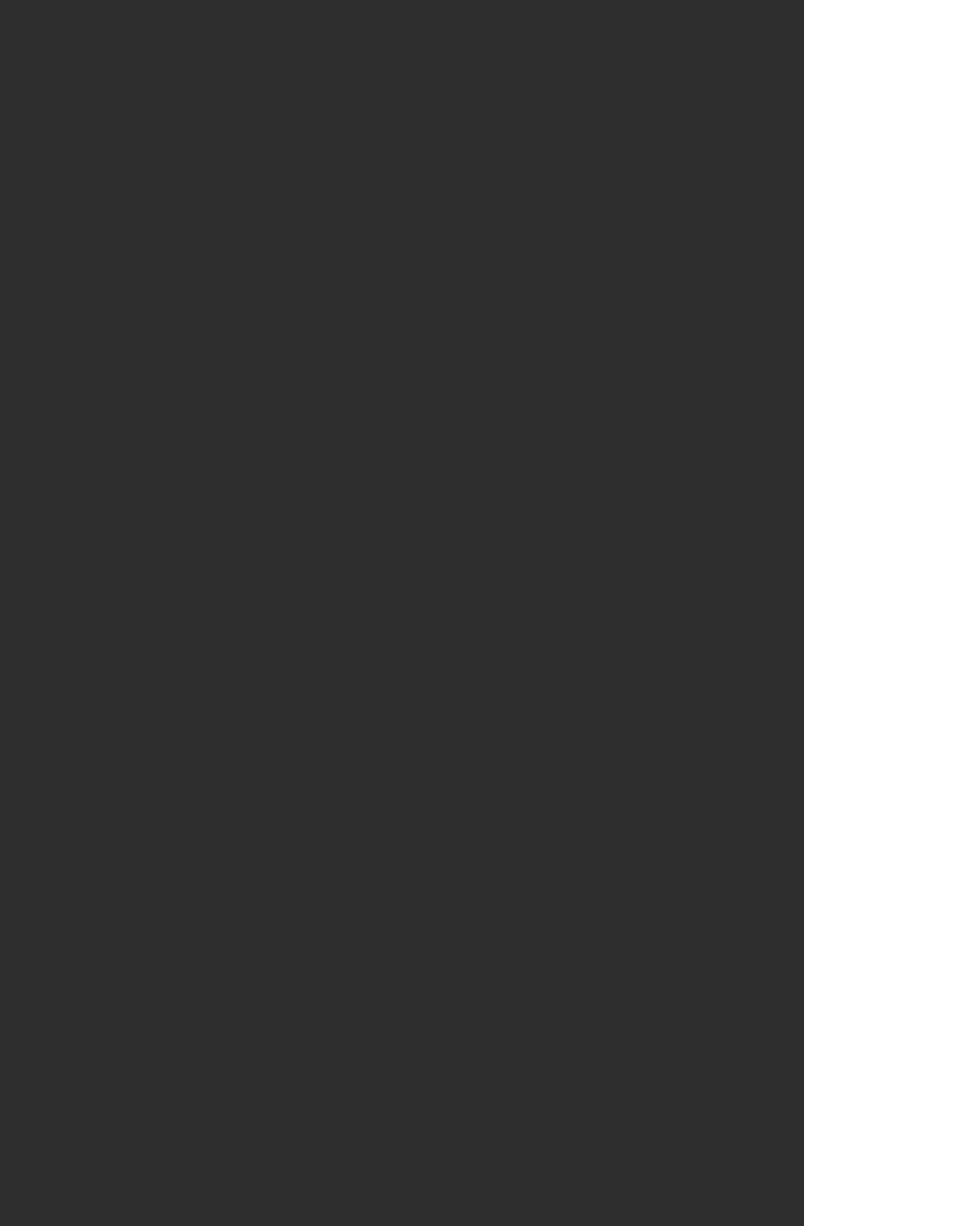For the following element description, predict the bounding box coordinates in the format (top-left x, top-left y, bottom-right x, bottom-right y). All values should be floating point numbers between 0 and 1. Description: aria-label="Pinterest"

[0.272, 0.709, 0.331, 0.756]